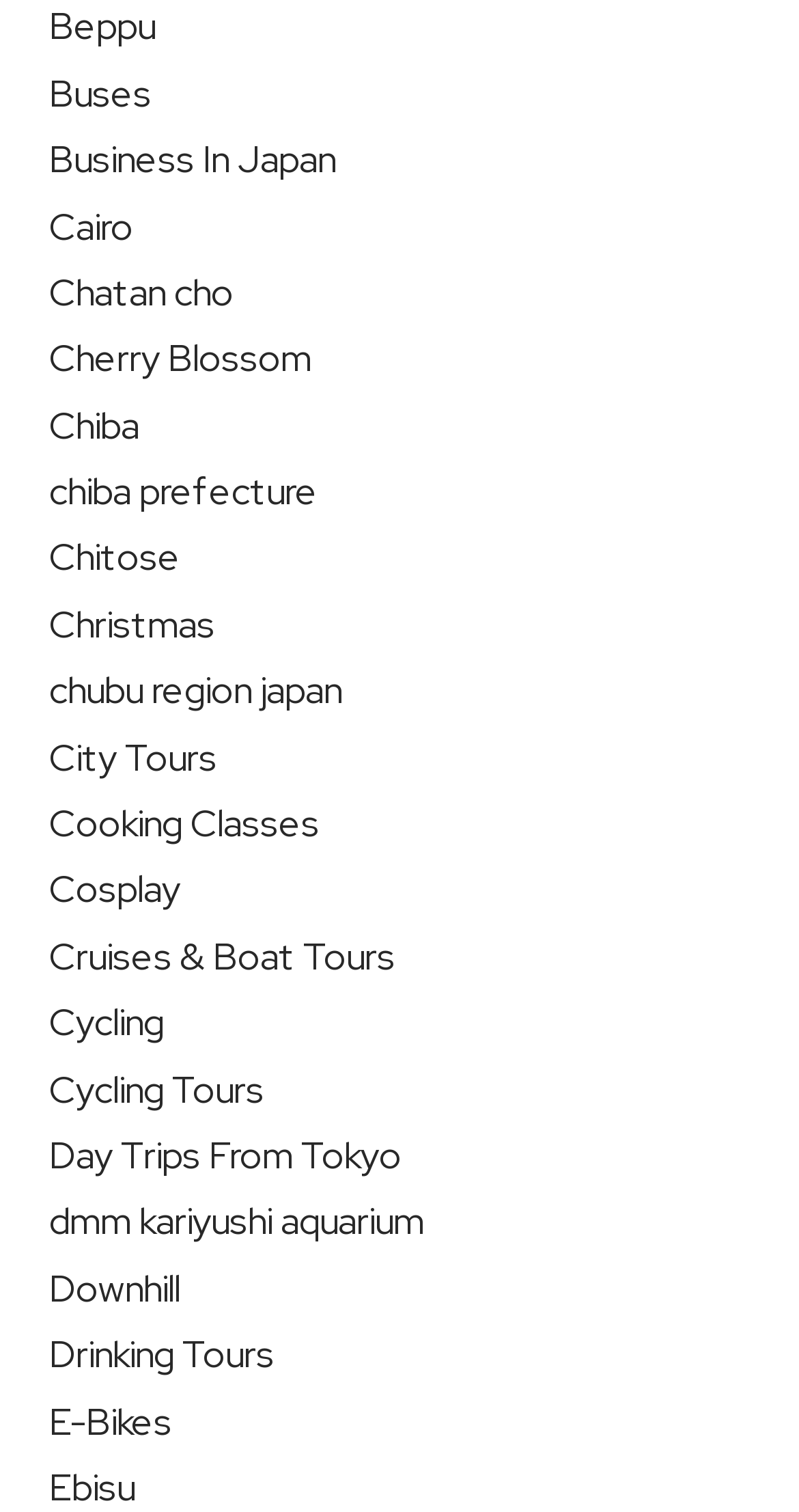Extract the bounding box coordinates for the UI element described as: "GledTEL translation education literature".

None